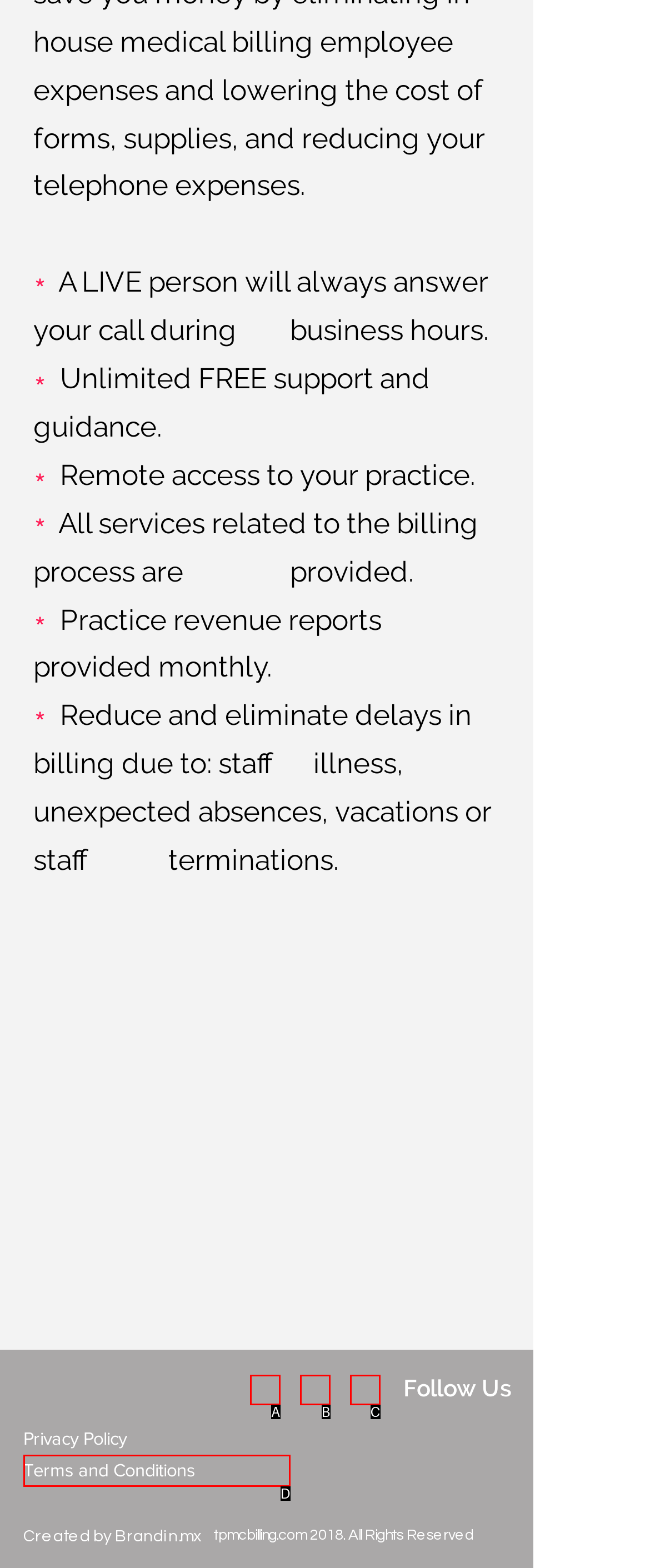Select the HTML element that matches the description: Terms and Conditions
Respond with the letter of the correct choice from the given options directly.

D